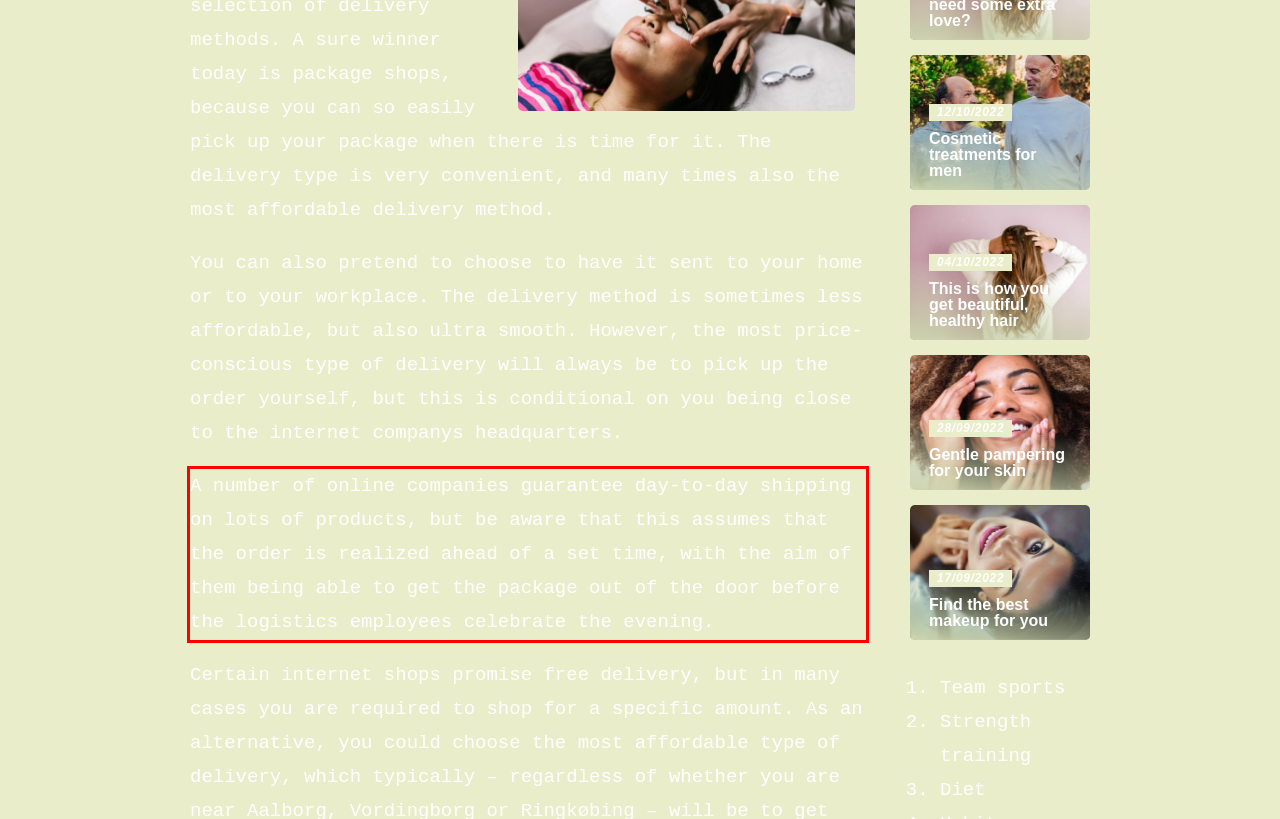Please examine the screenshot of the webpage and read the text present within the red rectangle bounding box.

A number of online companies guarantee day-to-day shipping on lots of products, but be aware that this assumes that the order is realized ahead of a set time, with the aim of them being able to get the package out of the door before the logistics employees celebrate the evening.